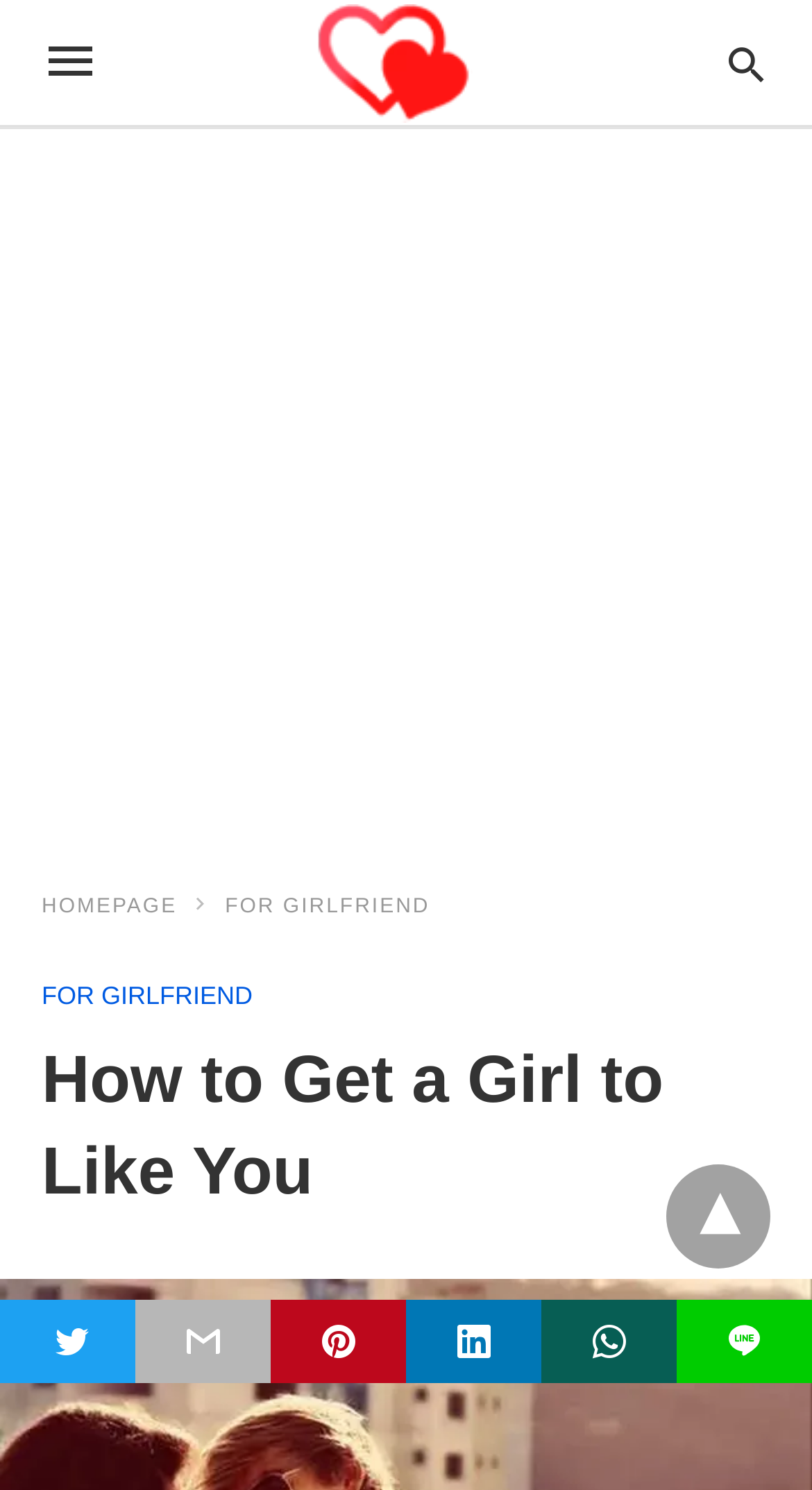From the element description: "title="whatsapp share"", extract the bounding box coordinates of the UI element. The coordinates should be expressed as four float numbers between 0 and 1, in the order [left, top, right, bottom].

[0.667, 0.872, 0.833, 0.928]